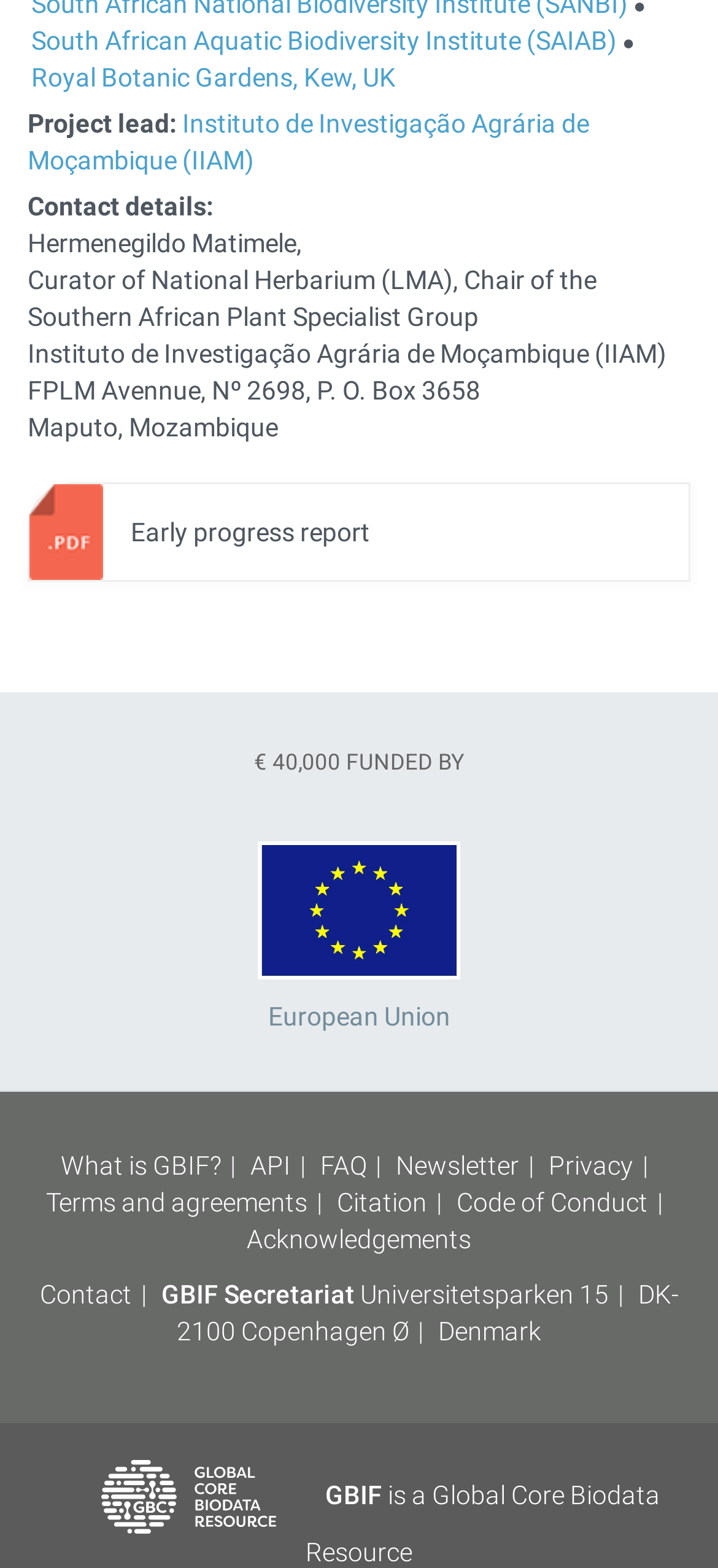Please determine the bounding box coordinates for the element that should be clicked to follow these instructions: "Visit the South African Aquatic Biodiversity Institute website".

[0.044, 0.016, 0.859, 0.035]